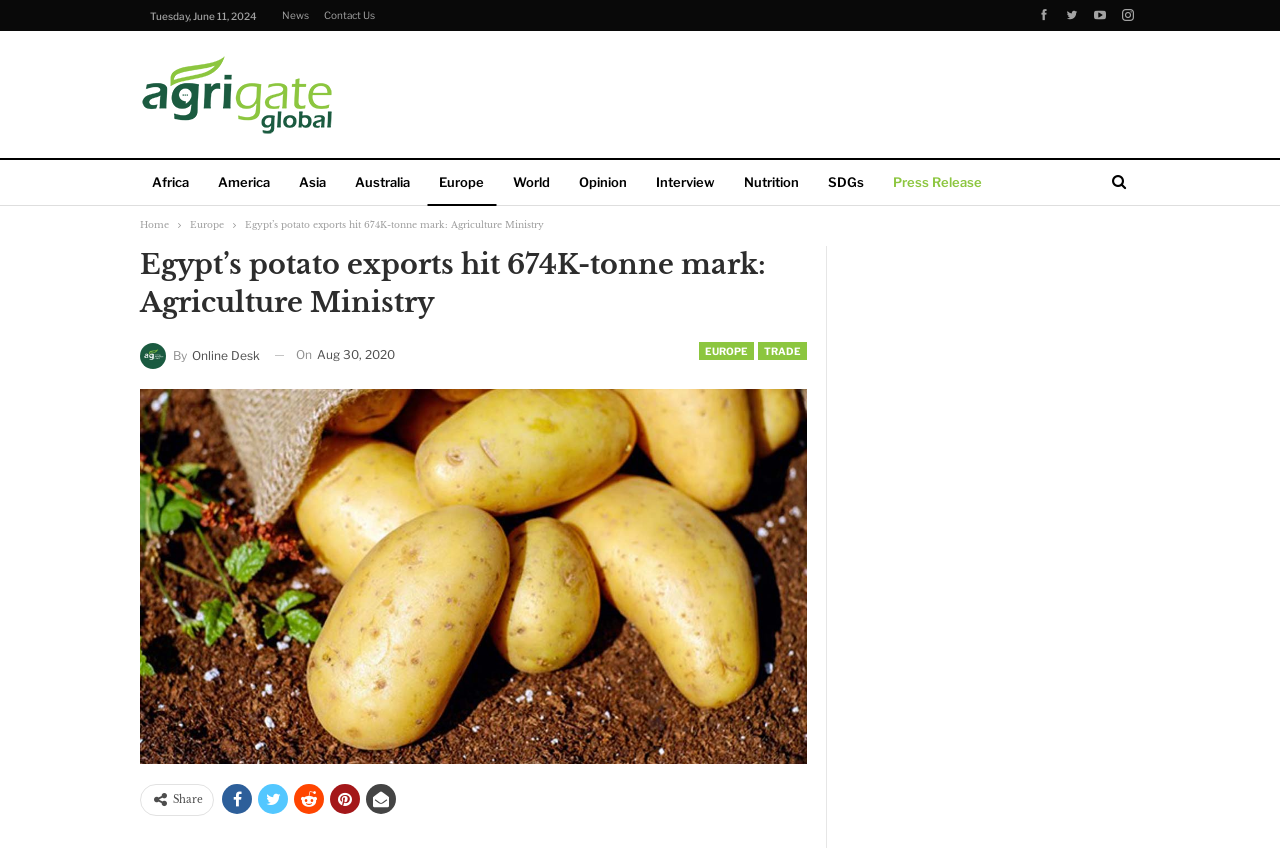Identify the bounding box coordinates of the specific part of the webpage to click to complete this instruction: "Click on the 'News' link".

[0.22, 0.011, 0.241, 0.025]